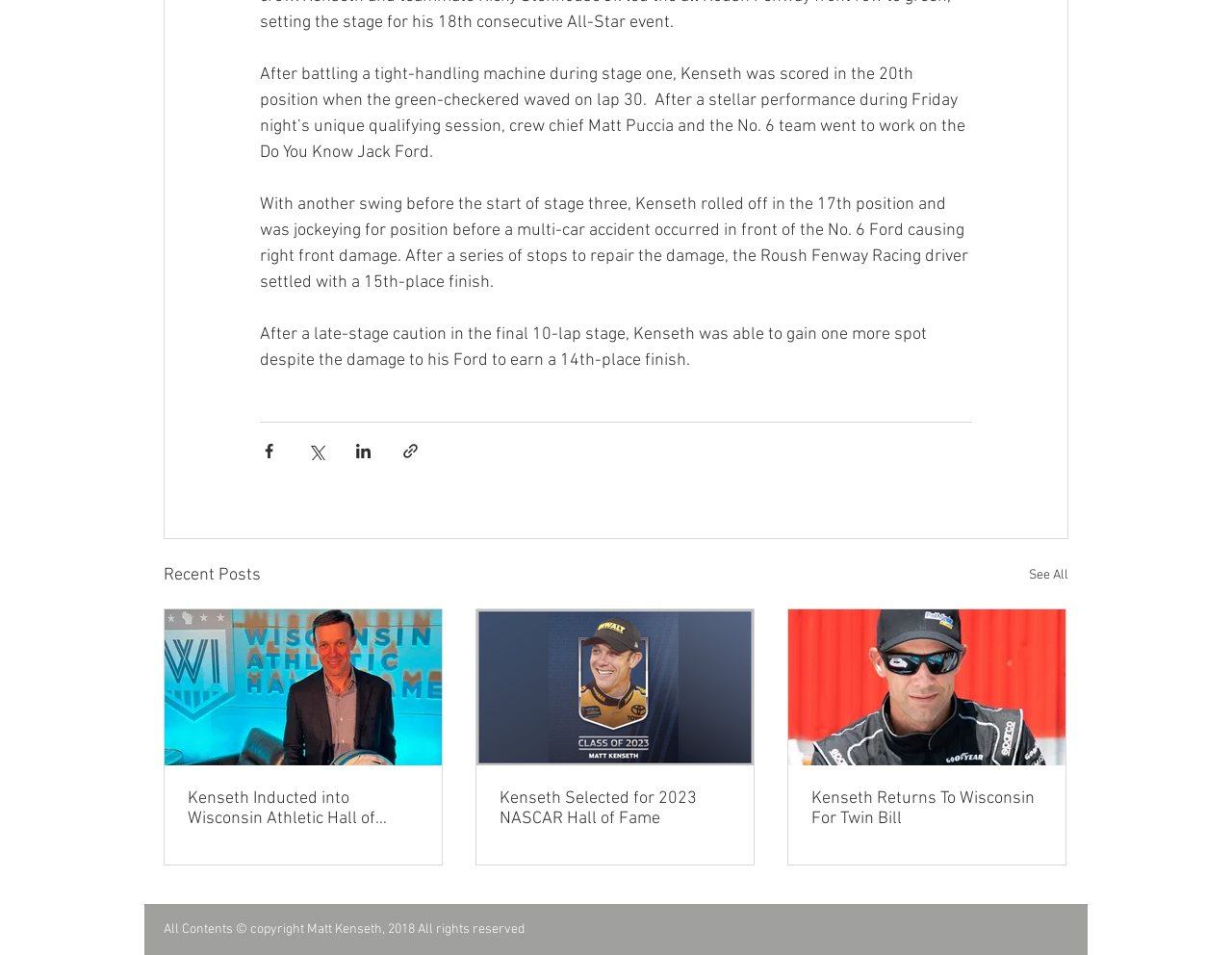Using the information in the image, give a comprehensive answer to the question: 
What is the position of Kenseth in the first stage?

According to the text, 'After battling a tight-handling machine during stage one, Kenseth was scored in the 20th position when the green-checkered waved on lap 30.', I found that Kenseth was in the 20th position in the first stage.